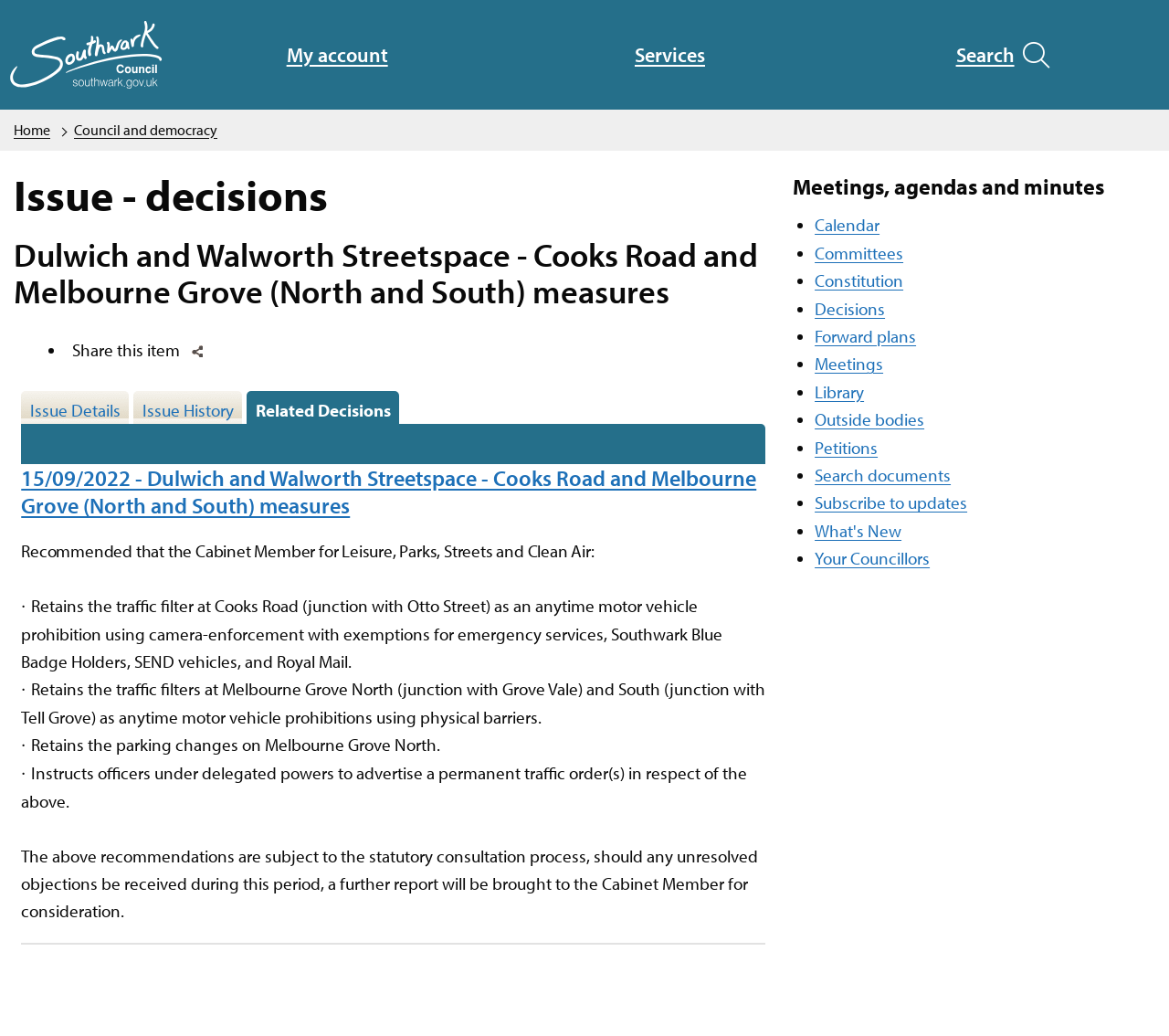Find the bounding box coordinates for the HTML element described in this sentence: "Share this item". Provide the coordinates as four float numbers between 0 and 1, in the format [left, top, right, bottom].

[0.162, 0.332, 0.18, 0.352]